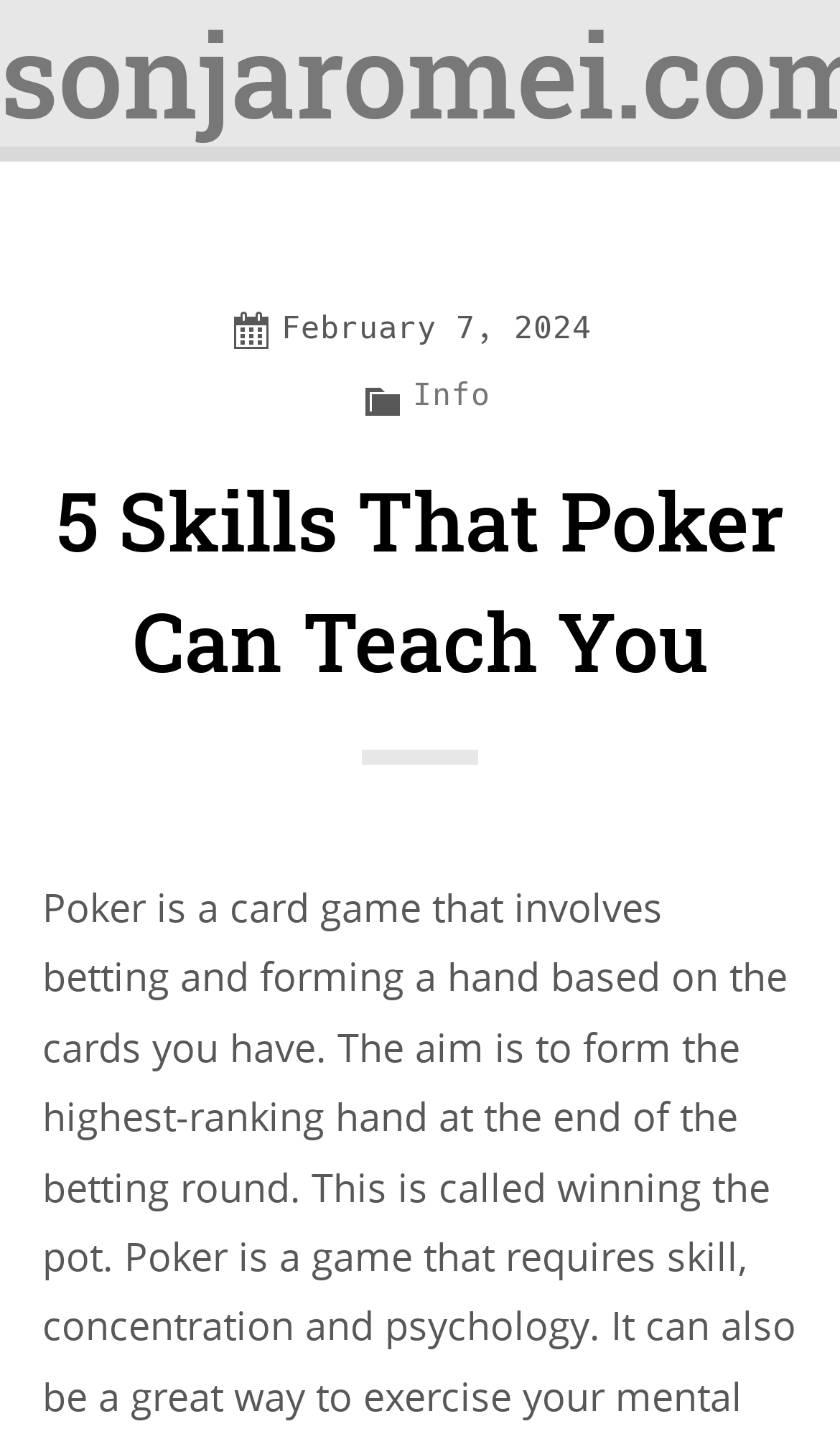Based on the image, provide a detailed and complete answer to the question: 
What is the main topic of the article?

The main topic of the article can be inferred from the heading element '5 Skills That Poker Can Teach You', which suggests that the article is about the skills that can be learned from playing poker.